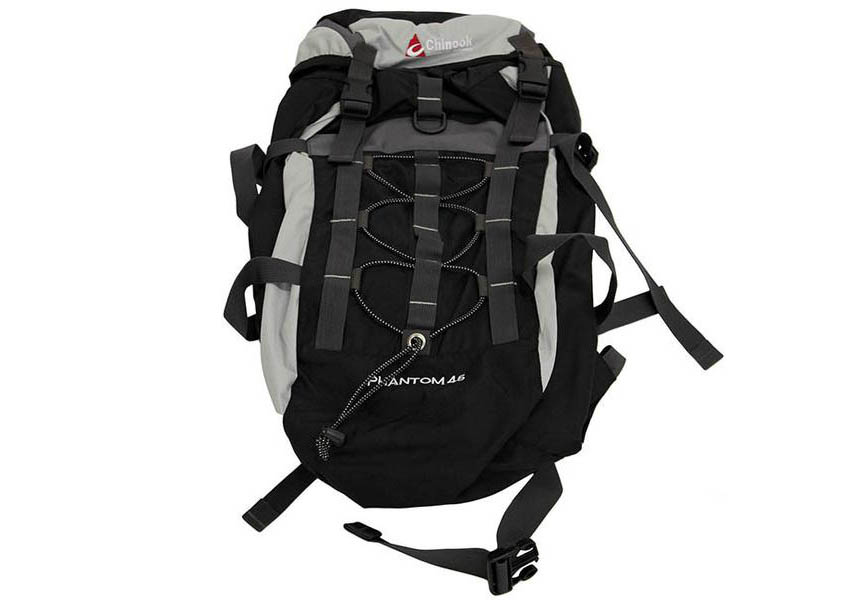What activities is the Chinook Phantom 45 suitable for?
Carefully analyze the image and provide a detailed answer to the question.

According to the caption, the Chinook Phantom 45 Technical Daypack is particularly suited for activities such as hiking, hunting, and even extended backpacking trips, making it a practical option for both casual adventurers and seasoned outdoorsmen.